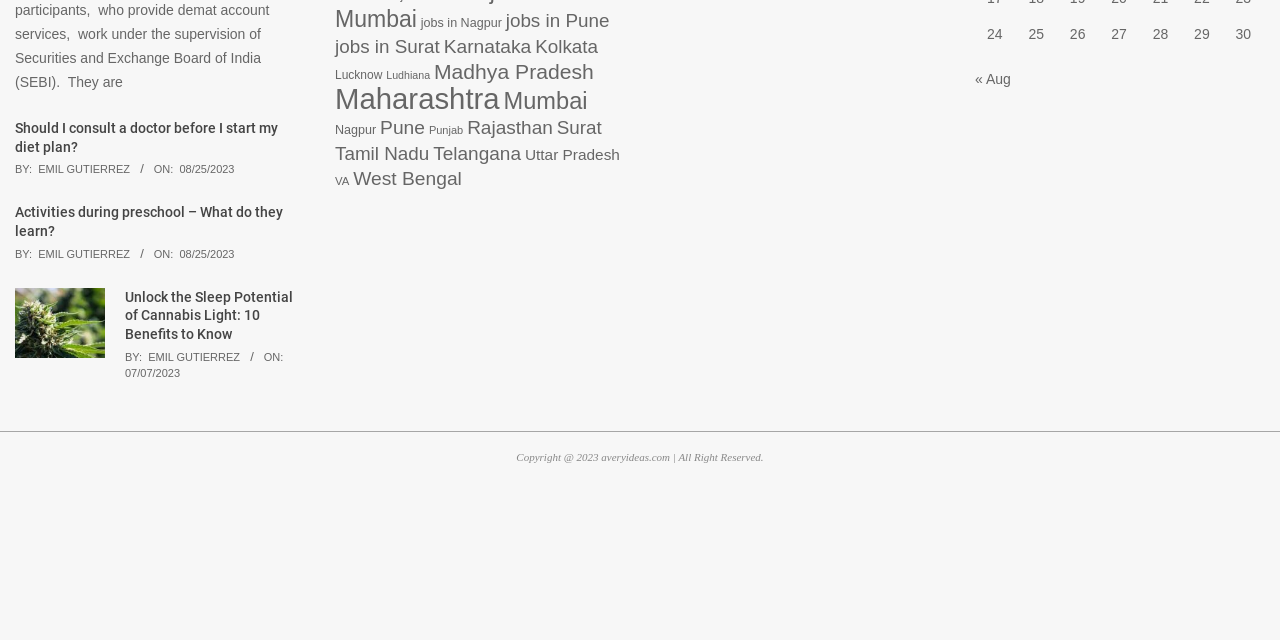Based on the element description: "Emil Gutierrez", identify the bounding box coordinates for this UI element. The coordinates must be four float numbers between 0 and 1, listed as [left, top, right, bottom].

[0.03, 0.255, 0.102, 0.274]